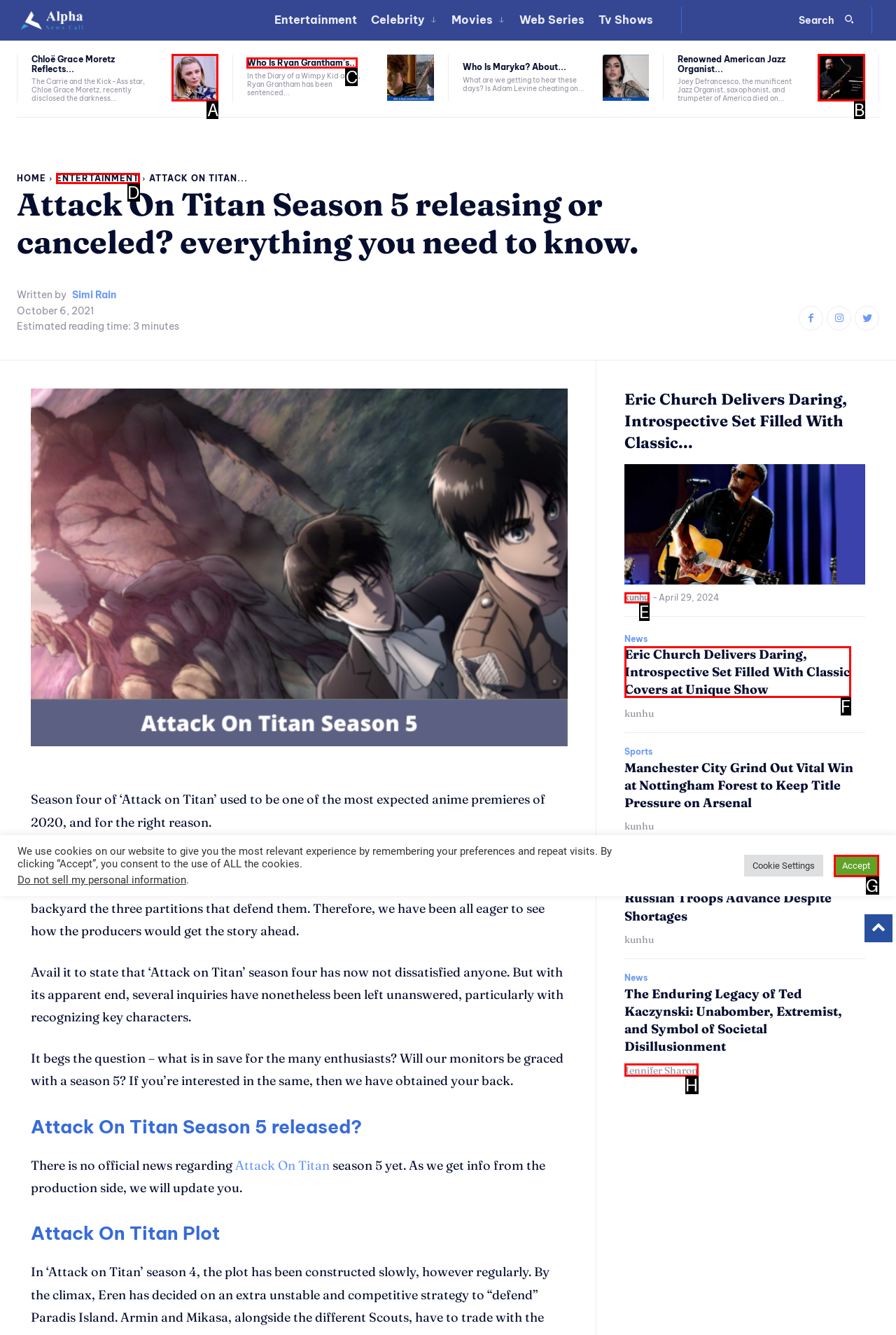Using the description: Who Is Ryan Grantham’s..., find the best-matching HTML element. Indicate your answer with the letter of the chosen option.

C